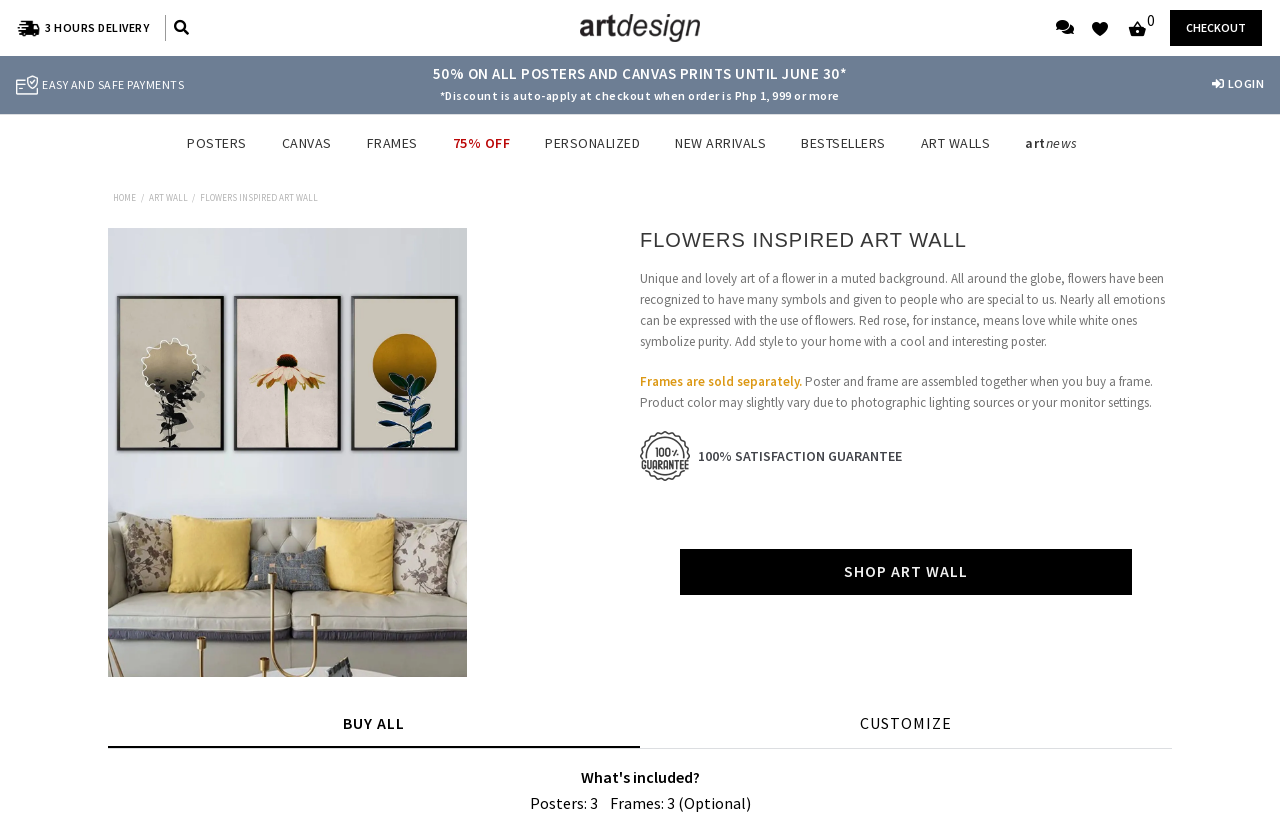Predict the bounding box coordinates of the area that should be clicked to accomplish the following instruction: "Click the 'POSTERS' link". The bounding box coordinates should consist of four float numbers between 0 and 1, i.e., [left, top, right, bottom].

[0.134, 0.153, 0.205, 0.2]